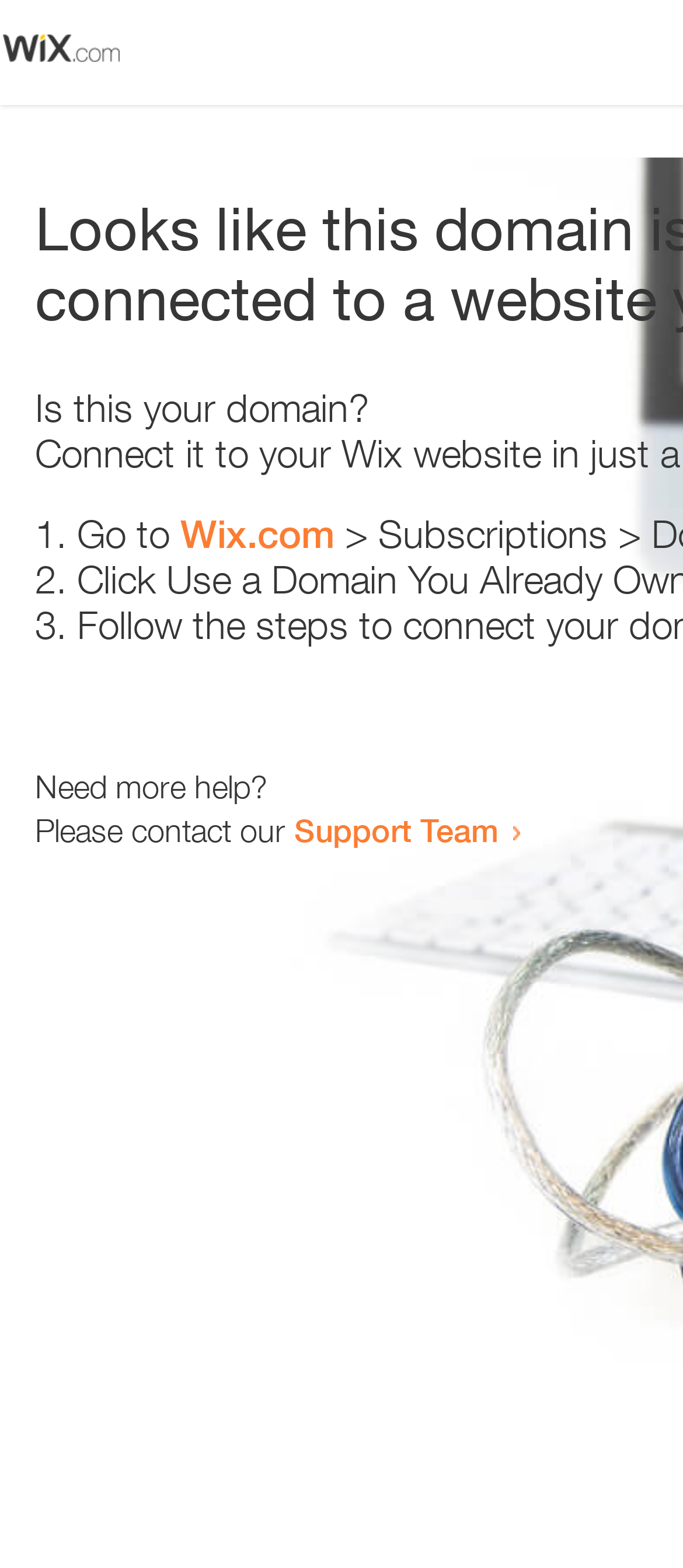Describe the webpage in detail, including text, images, and layout.

The webpage appears to be an error page, with a small image at the top left corner. Below the image, there is a question "Is this your domain?" in a prominent position. 

To the right of the question, there is a numbered list with three items. The first item starts with "1." and suggests going to "Wix.com". The second item starts with "2." and the third item starts with "3.", but their contents are not specified. 

Below the list, there is a message "Need more help?" followed by a sentence "Please contact our Support Team" with a link to the Support Team. The link is positioned to the right of the sentence.